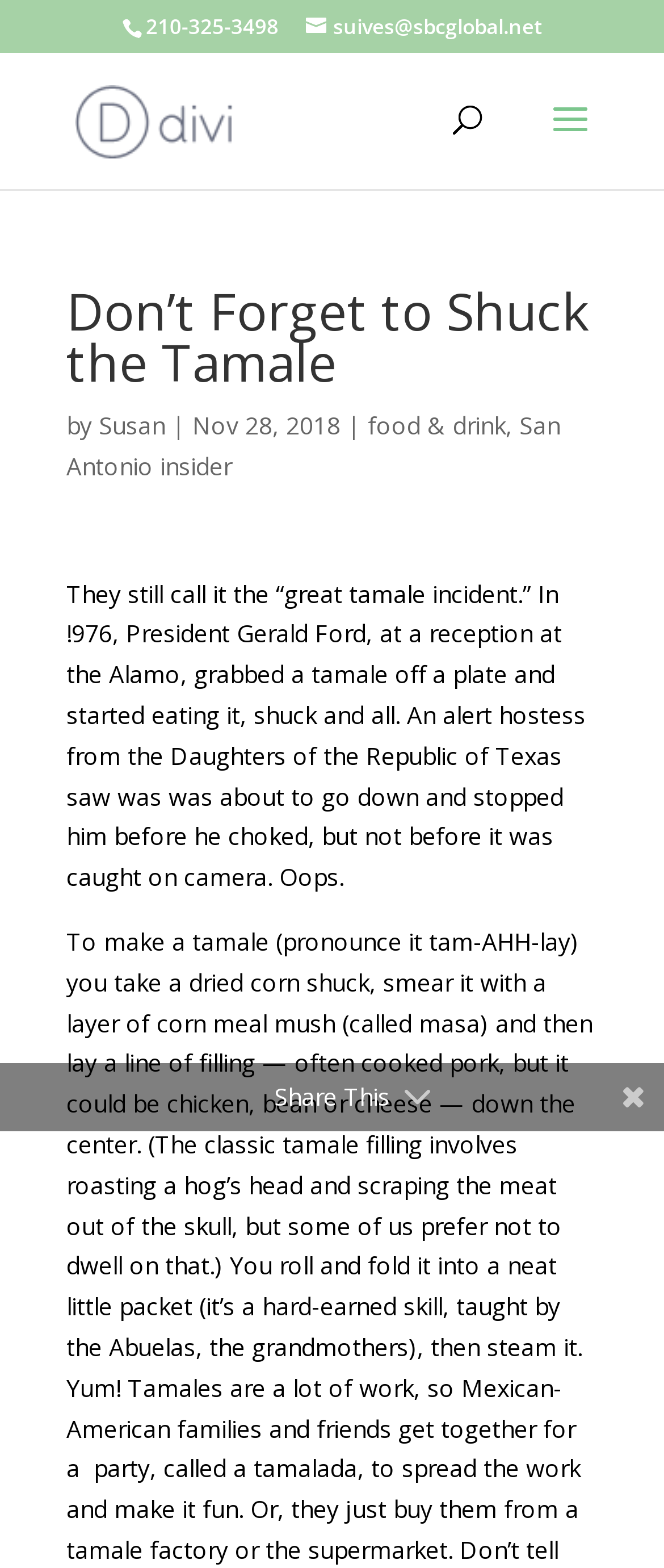Answer the following in one word or a short phrase: 
What is the category of the article?

food & drink